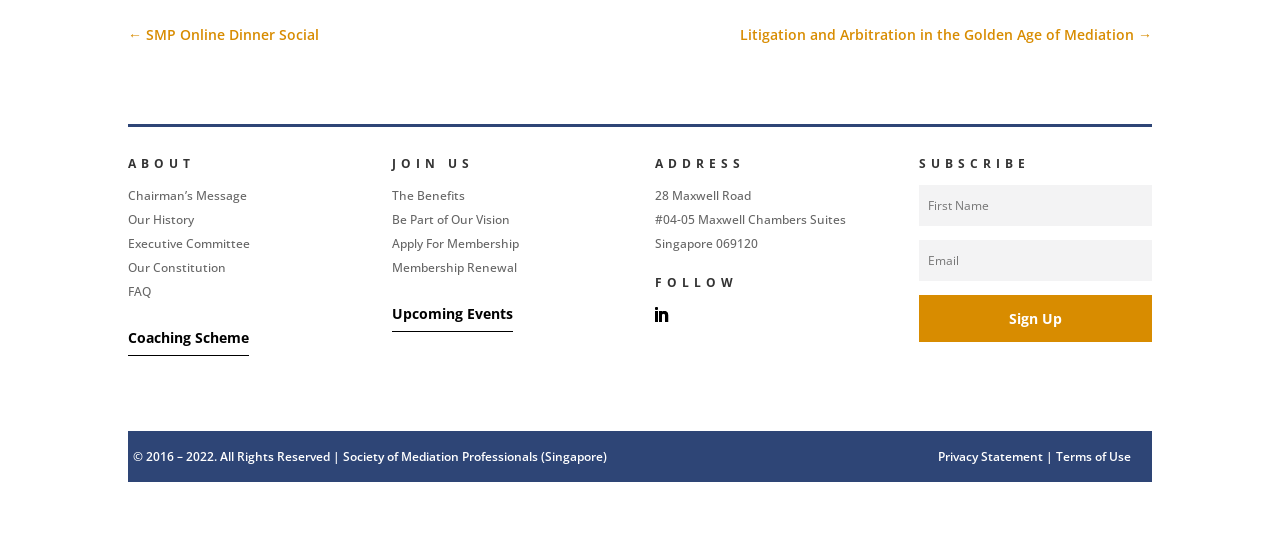What is the purpose of the 'JOIN US' section?
Examine the image and give a concise answer in one word or a short phrase.

To provide information on membership